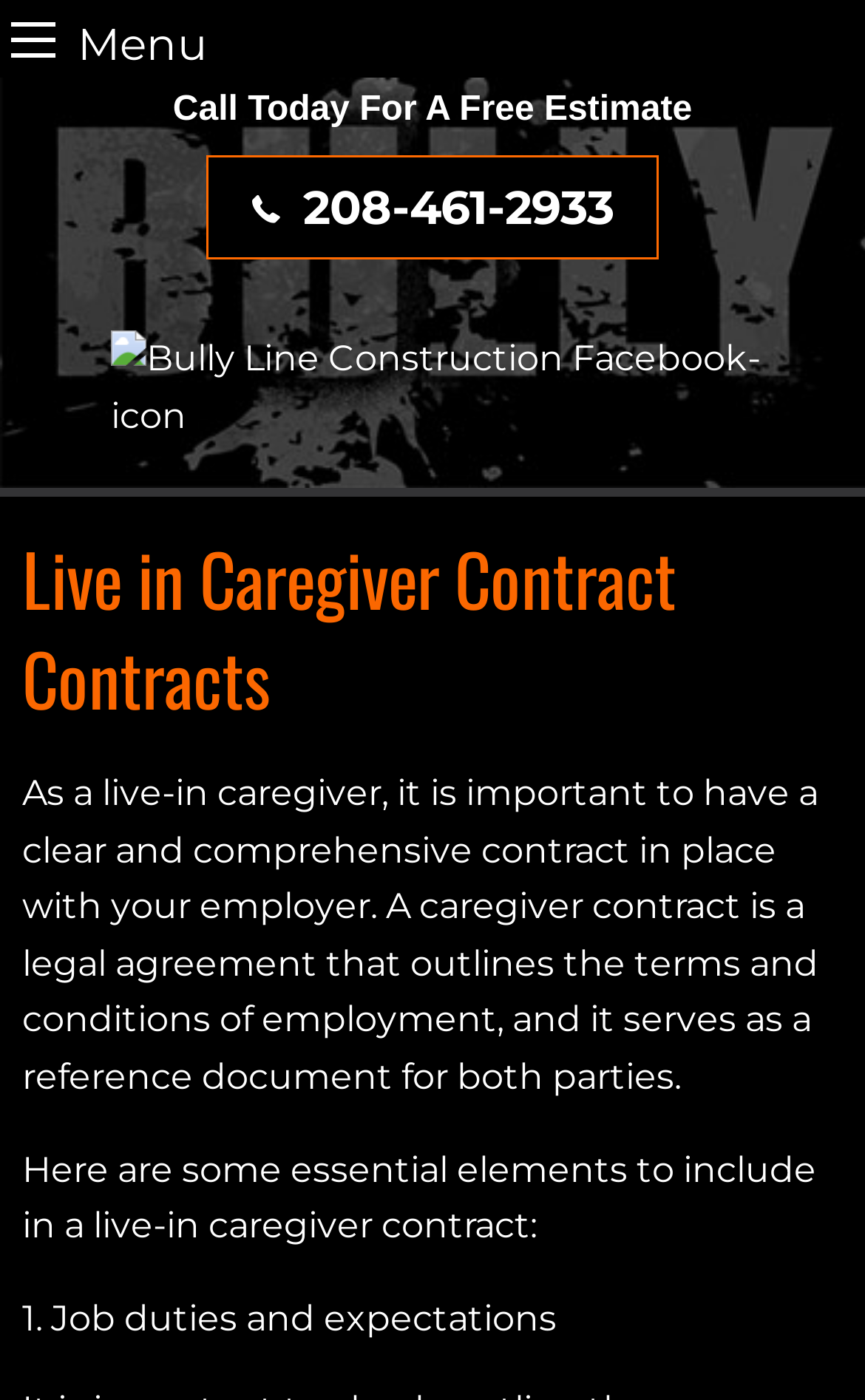What is the phone number to call for a free estimate?
Using the information from the image, give a concise answer in one word or a short phrase.

208-461-2933